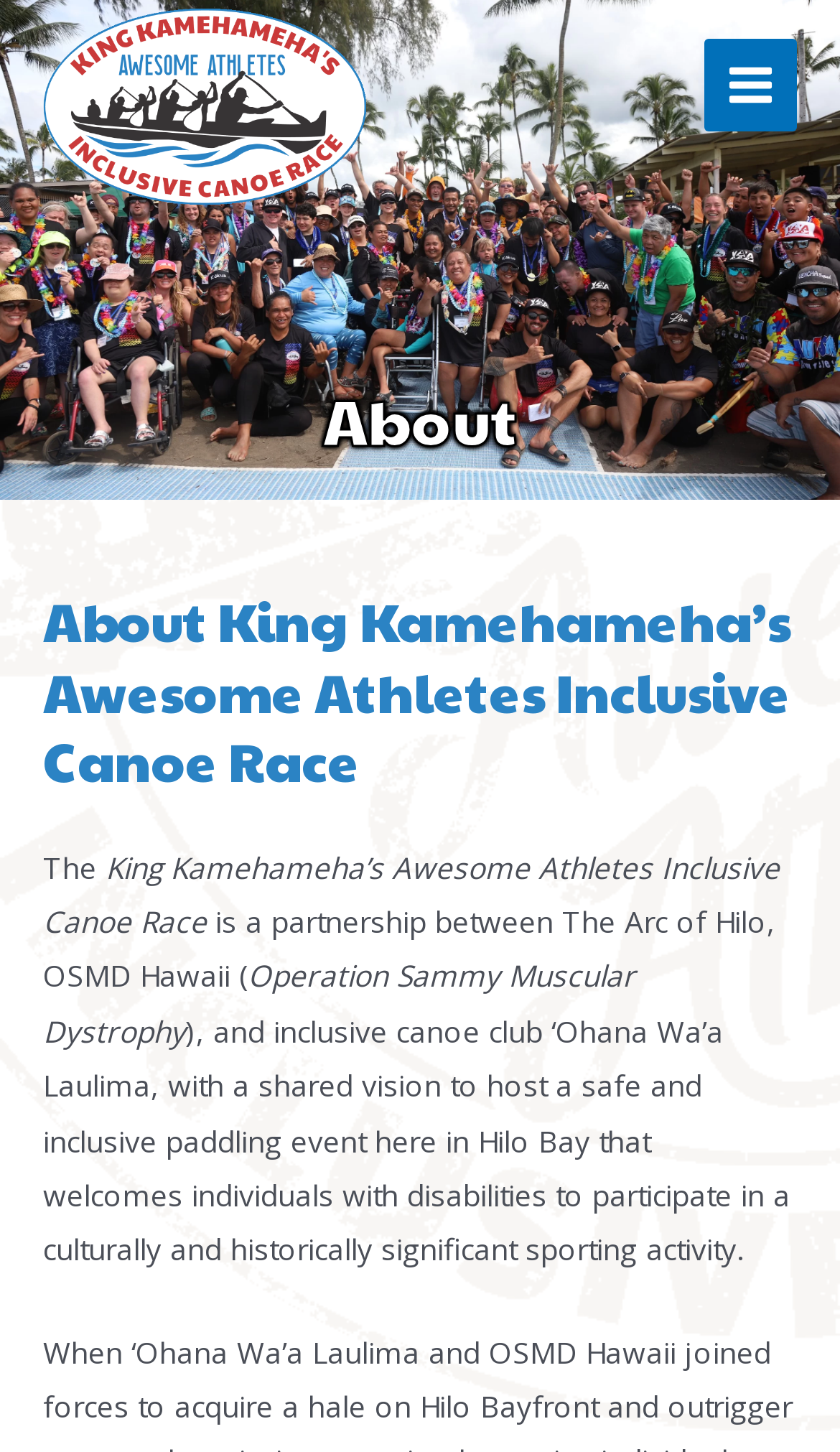Using the description: "Close", identify the bounding box of the corresponding UI element in the screenshot.

None